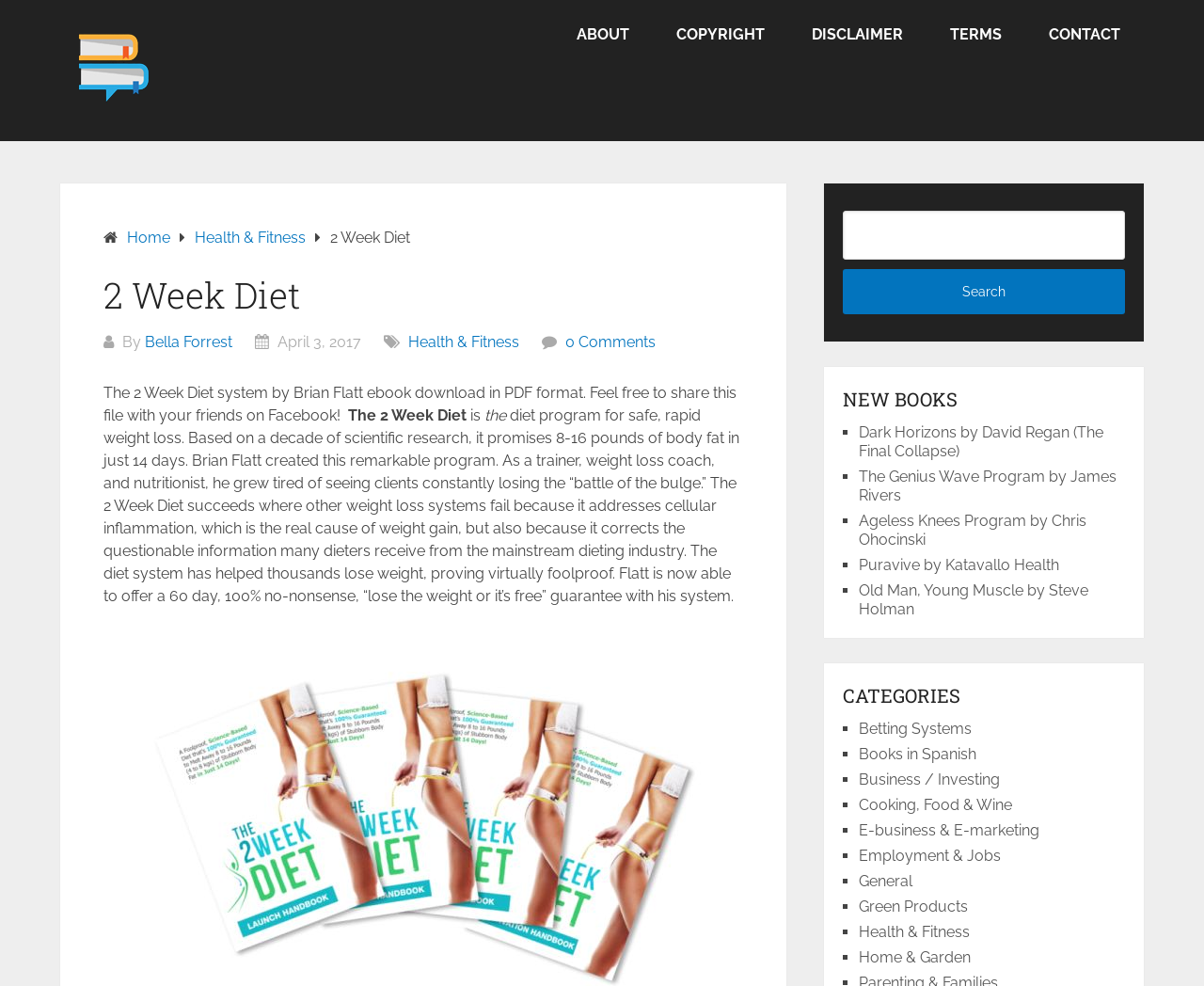Determine which piece of text is the heading of the webpage and provide it.

2 Week Diet